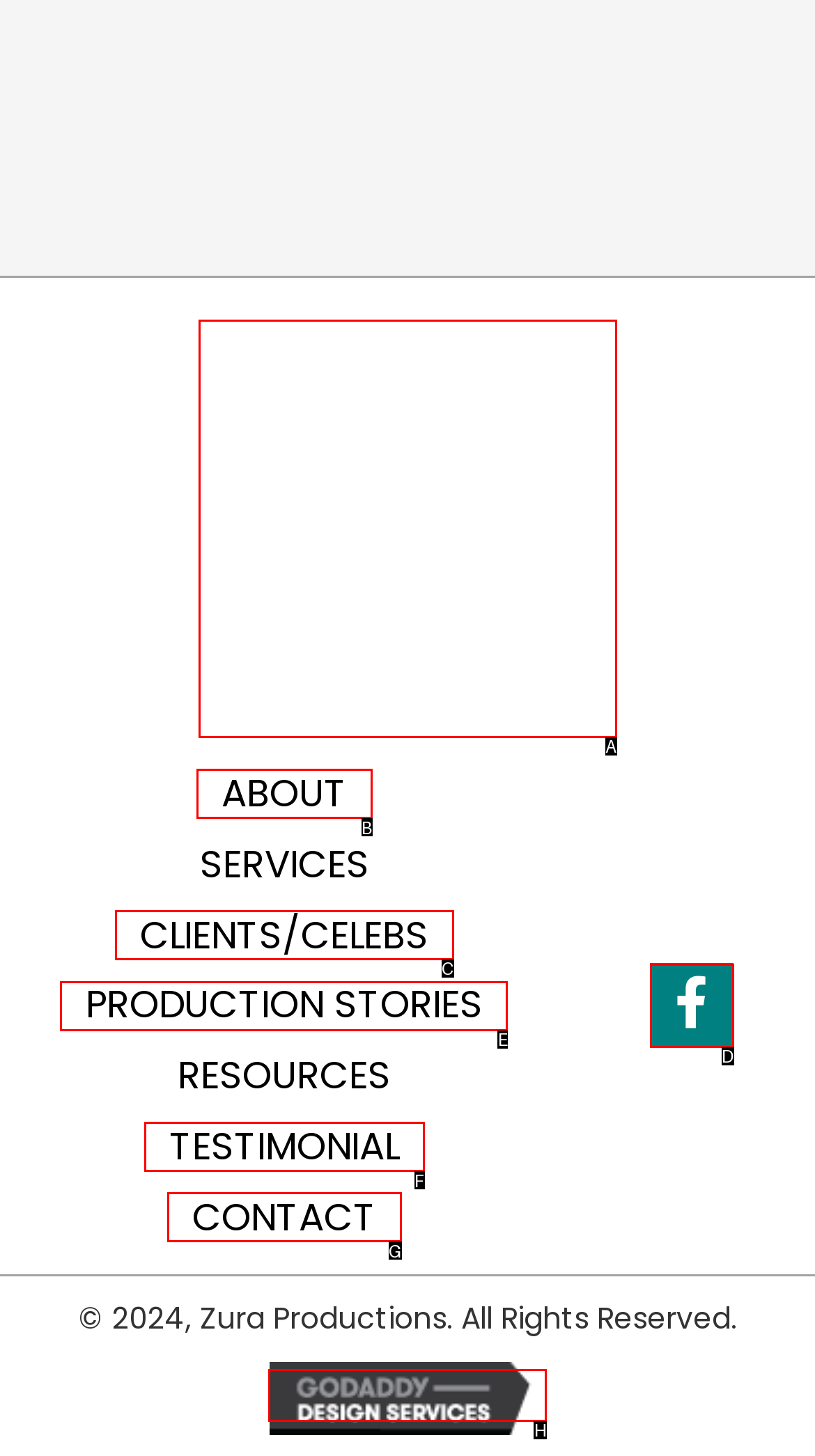Determine which option you need to click to execute the following task: Visit PRODUCTION STORIES. Provide your answer as a single letter.

E